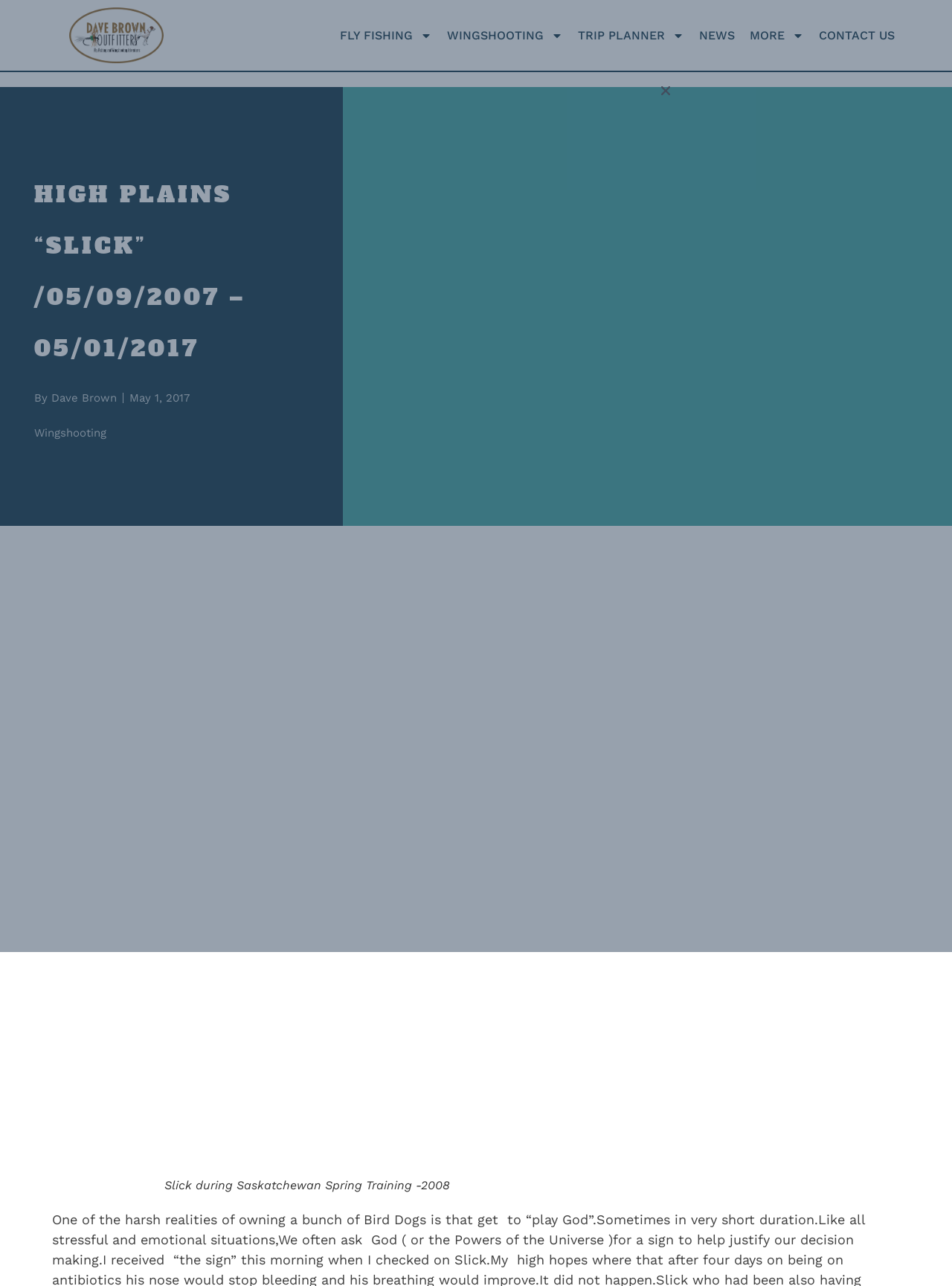Locate the bounding box coordinates of the clickable area to execute the instruction: "Check the NEWS". Provide the coordinates as four float numbers between 0 and 1, represented as [left, top, right, bottom].

[0.735, 0.017, 0.772, 0.038]